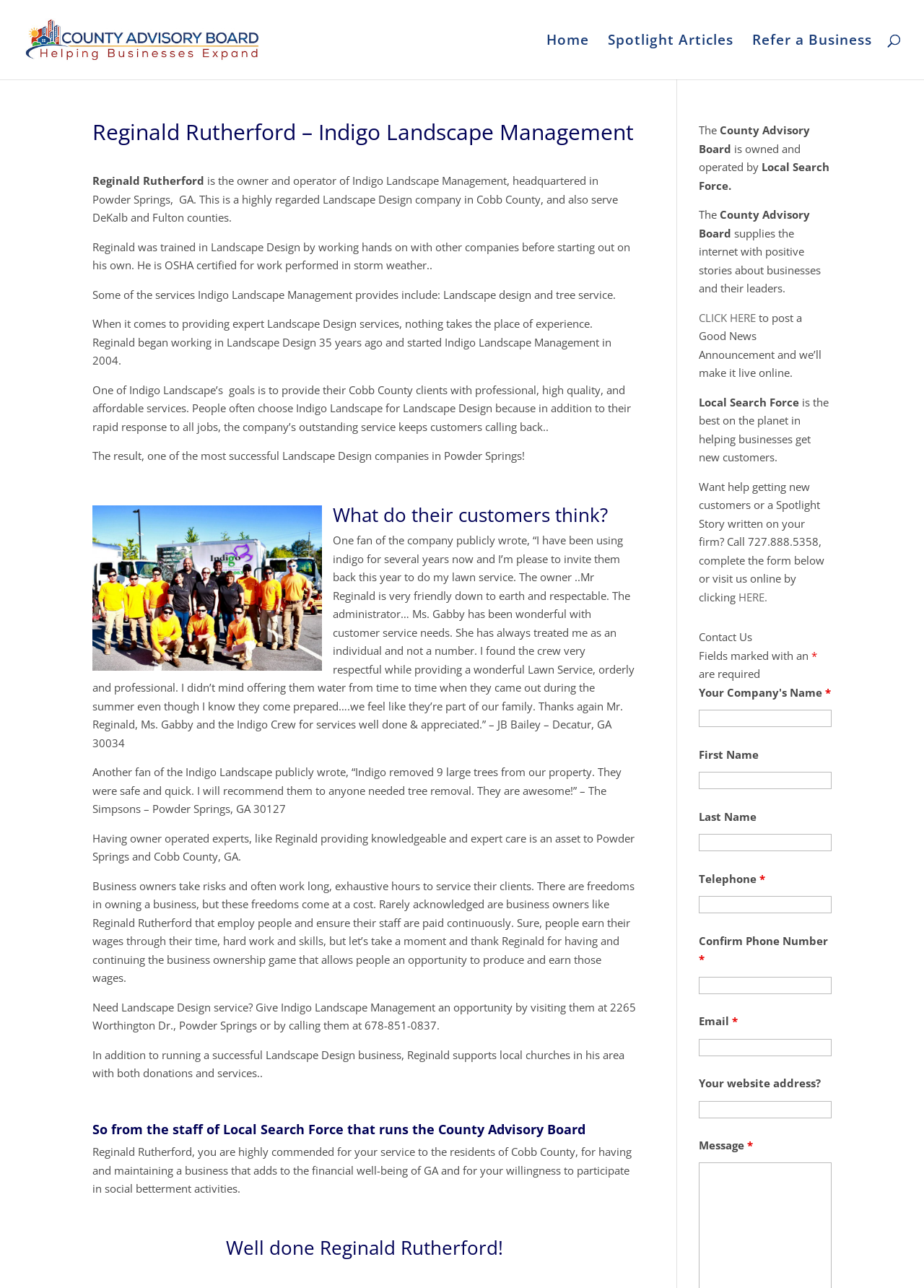What is the phone number to contact Local Search Force?
Observe the image and answer the question with a one-word or short phrase response.

727.888.5358